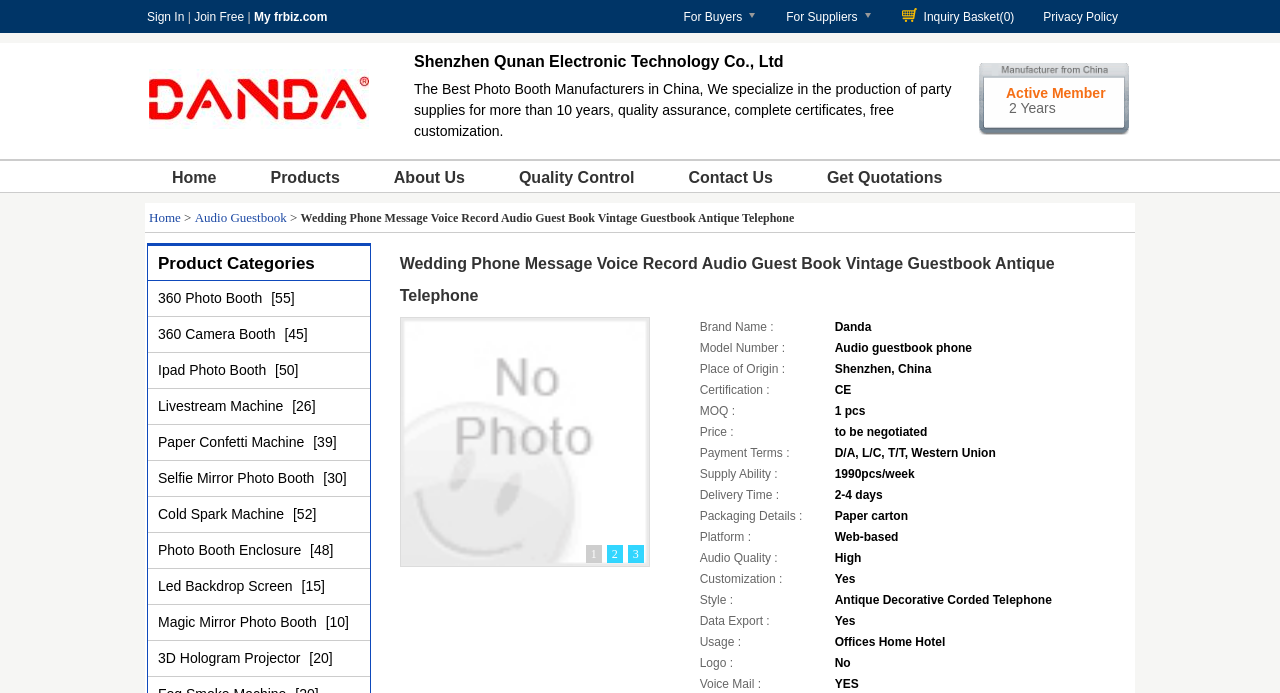Provide the bounding box coordinates of the HTML element this sentence describes: "Selfie Mirror Photo Booth". The bounding box coordinates consist of four float numbers between 0 and 1, i.e., [left, top, right, bottom].

[0.123, 0.678, 0.253, 0.701]